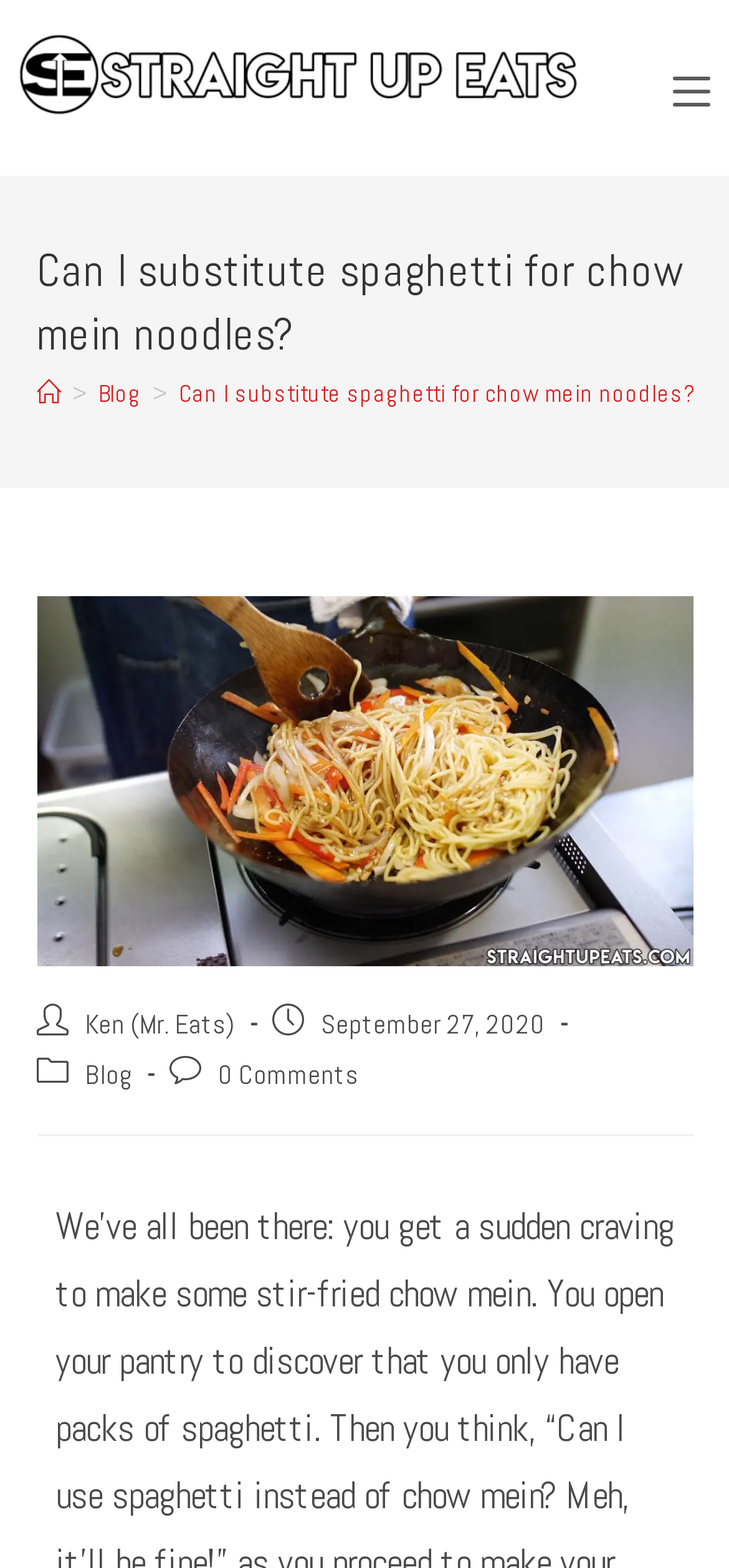Generate a comprehensive description of the webpage content.

The webpage is about substituting spaghetti noodles for chow mein noodles. At the top left, there is a logo of "Straight Up Eats" with a link to the website's homepage. Next to the logo, there is a mobile menu link at the top right corner. 

Below the logo, there is a header section that spans the entire width of the page. It contains a heading that reads "Can I substitute spaghetti for chow mein noodles?" followed by a navigation section with breadcrumbs. The breadcrumbs show the current page's location, with links to the home page and the blog section. 

Below the header, there is a large image that takes up most of the page's width. The image is accompanied by a link to the author, Ken (Mr. Eats), and the date of publication, September 27, 2020. There are also links to the blog section and a comment section with 0 comments.

The main content of the webpage starts below the image, with a paragraph of text that discusses the possibility of substituting spaghetti noodles for chow mein noodles. The text explains that you can use a simple trick to get a similar texture and flavor.